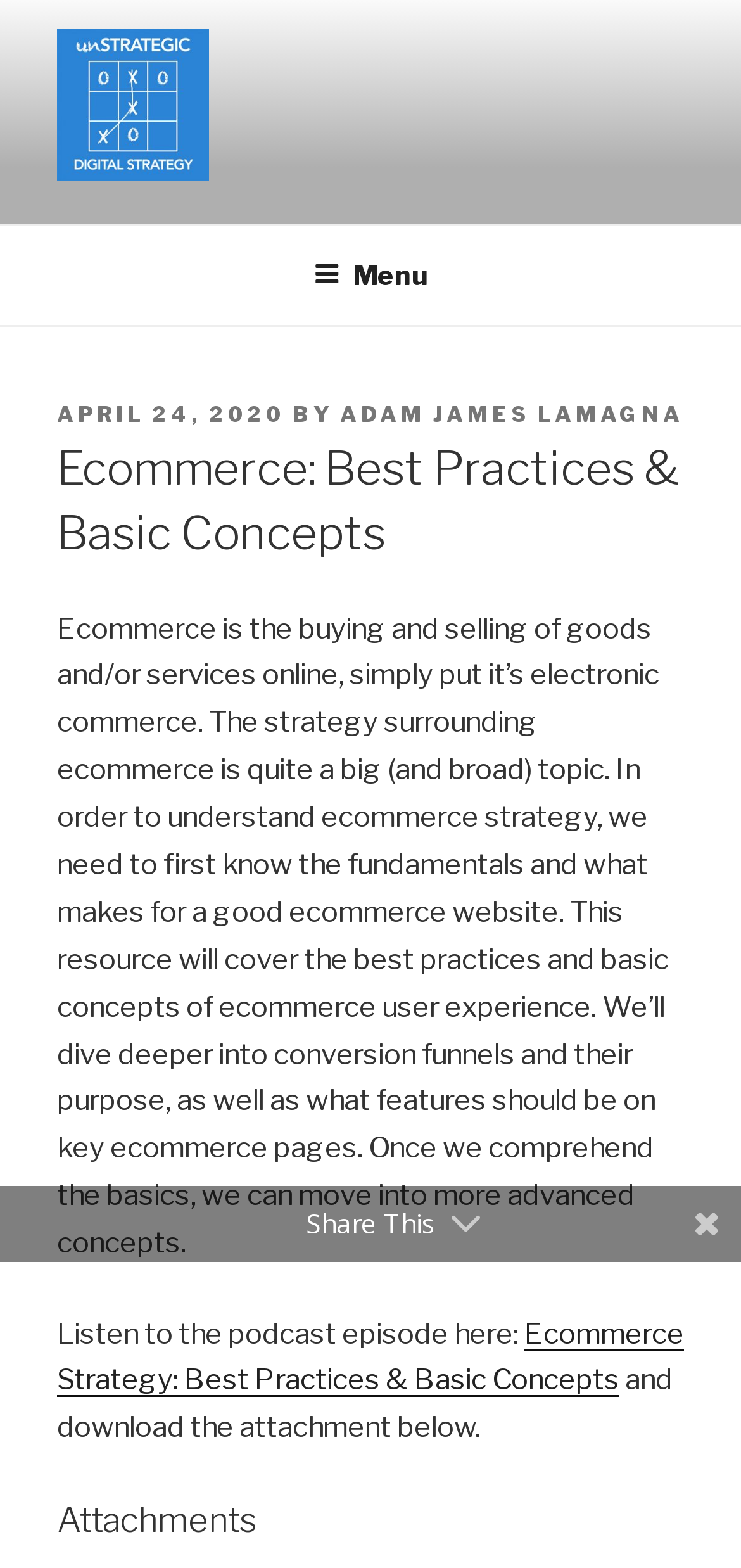Extract the bounding box for the UI element that matches this description: "April 24, 2020April 24, 2020".

[0.077, 0.256, 0.385, 0.273]